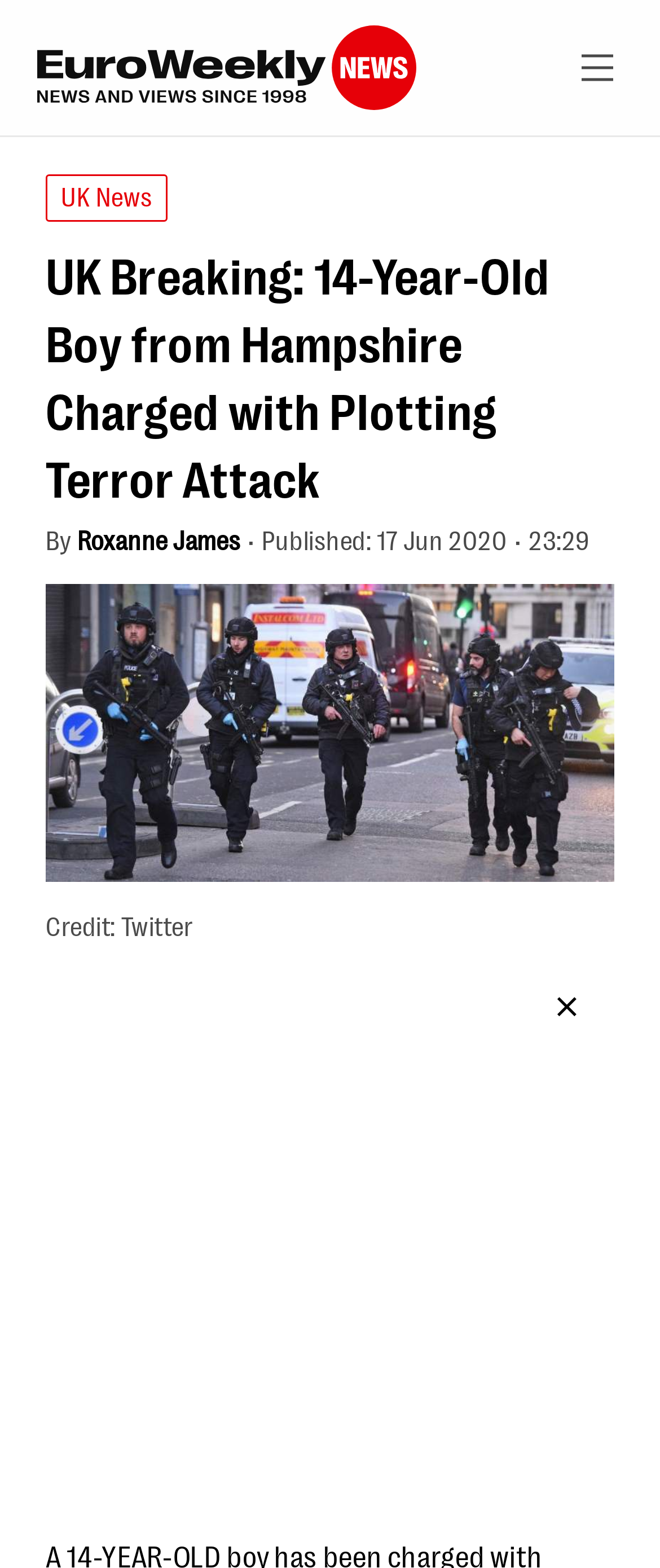Generate a thorough caption detailing the webpage content.

The webpage appears to be a news article from Euro Weekly News. At the top left corner, there is a logo of Euro Weekly News, which is an image linked to the website's homepage. Next to the logo, there is a link to the UK News section. 

The main headline of the article, "UK Breaking: 14-Year-Old Boy from Hampshire Charged with Plotting Terror Attack", is prominently displayed in the top center of the page. Below the headline, the author's name, "Roxanne James", is mentioned, along with the publication date and time, "17 Jun 2020 • 23:29". 

Further down, there is a credit note stating "Credit: Twitter", which suggests that the article may include content or images sourced from Twitter. At the bottom right corner, there is a small "×" symbol, possibly used to close a window or dialog box.